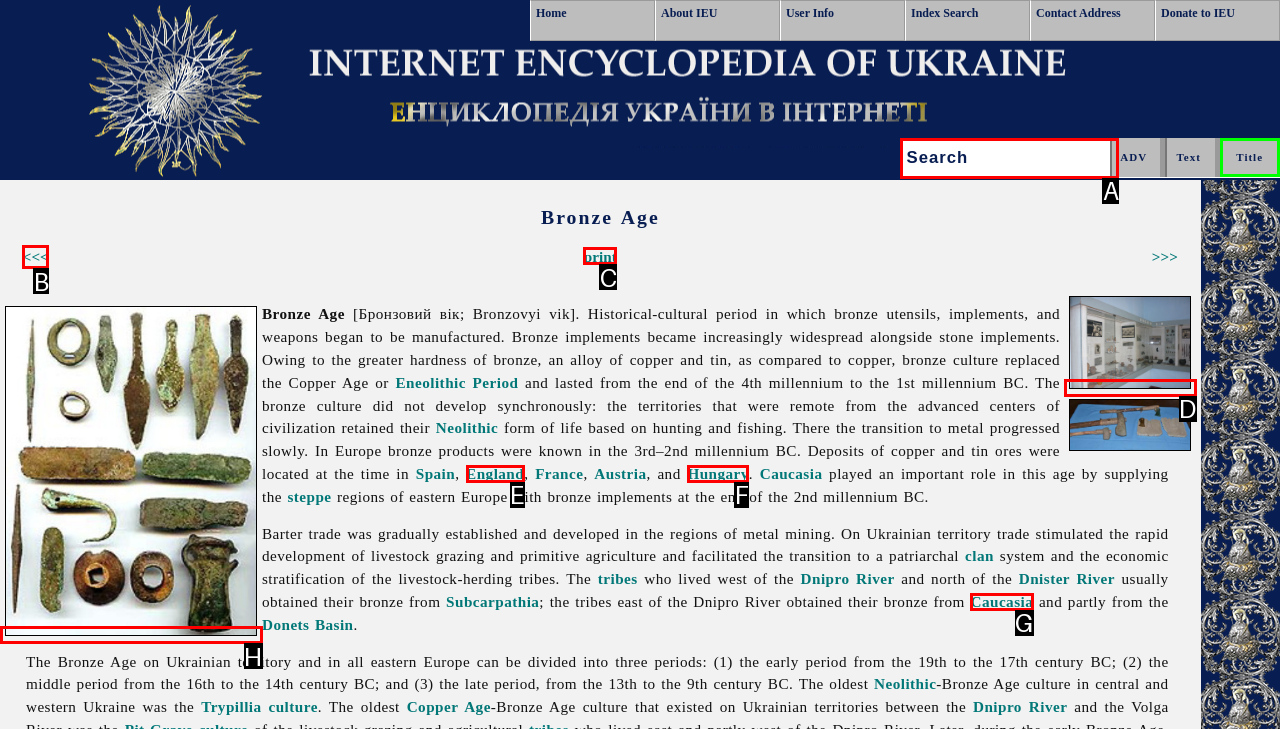From the provided choices, determine which option matches the description: <<<. Respond with the letter of the correct choice directly.

B